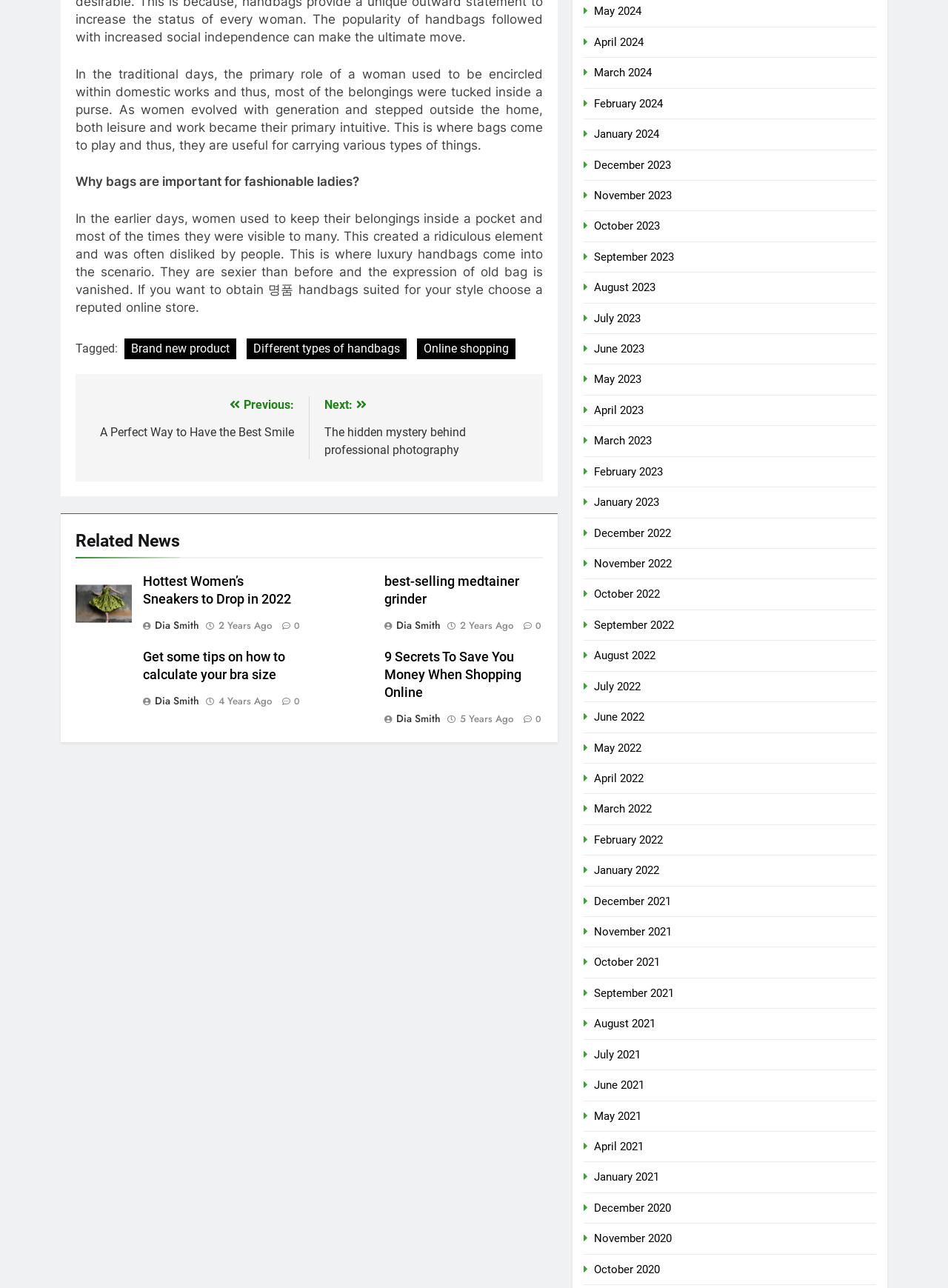What is the primary role of a woman in traditional days?
Based on the image, provide your answer in one word or phrase.

Domestic works